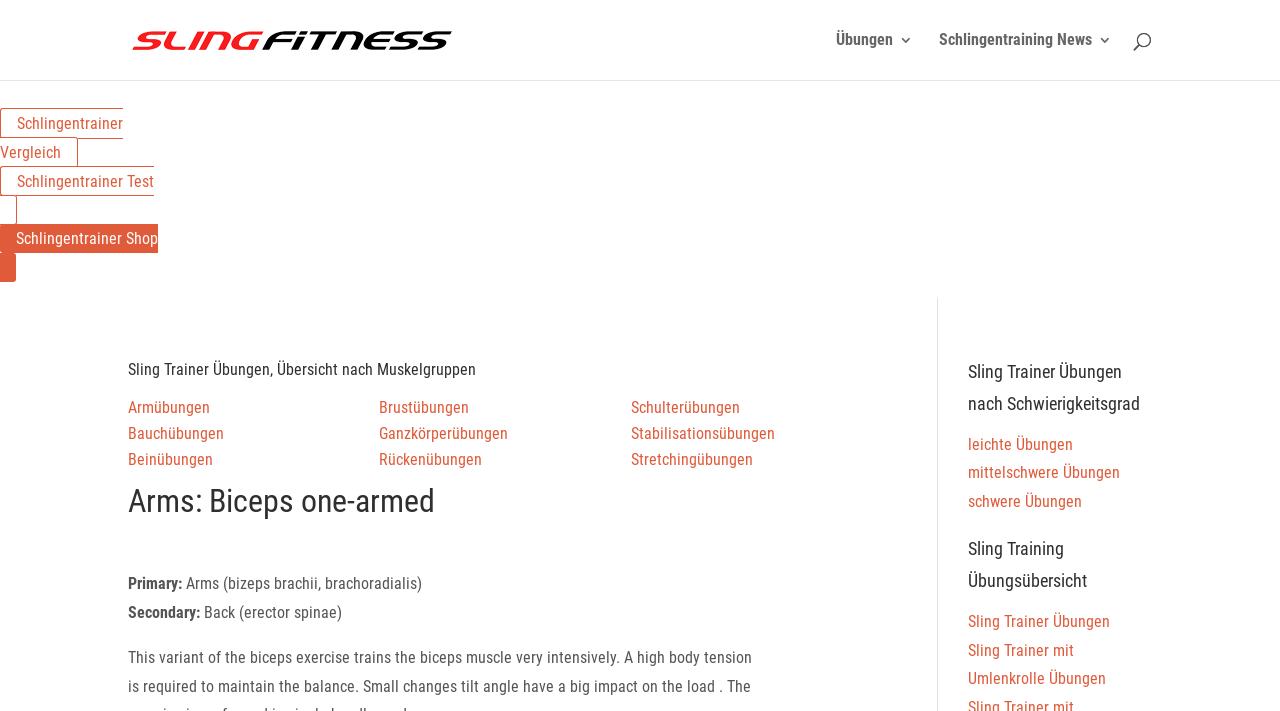Answer in one word or a short phrase: 
How many levels of exercise difficulty are listed on this webpage?

3